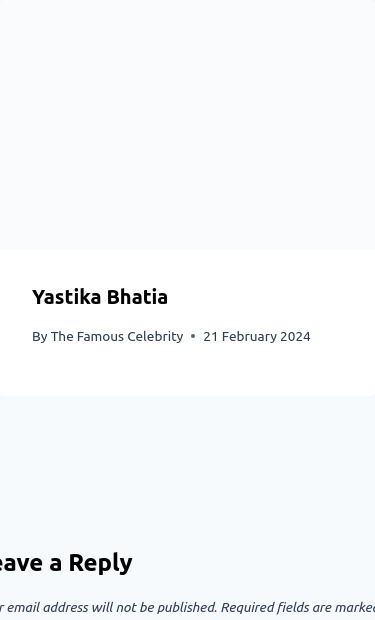Use a single word or phrase to answer the question:
Is there an invitation for readers to leave a reply?

Yes